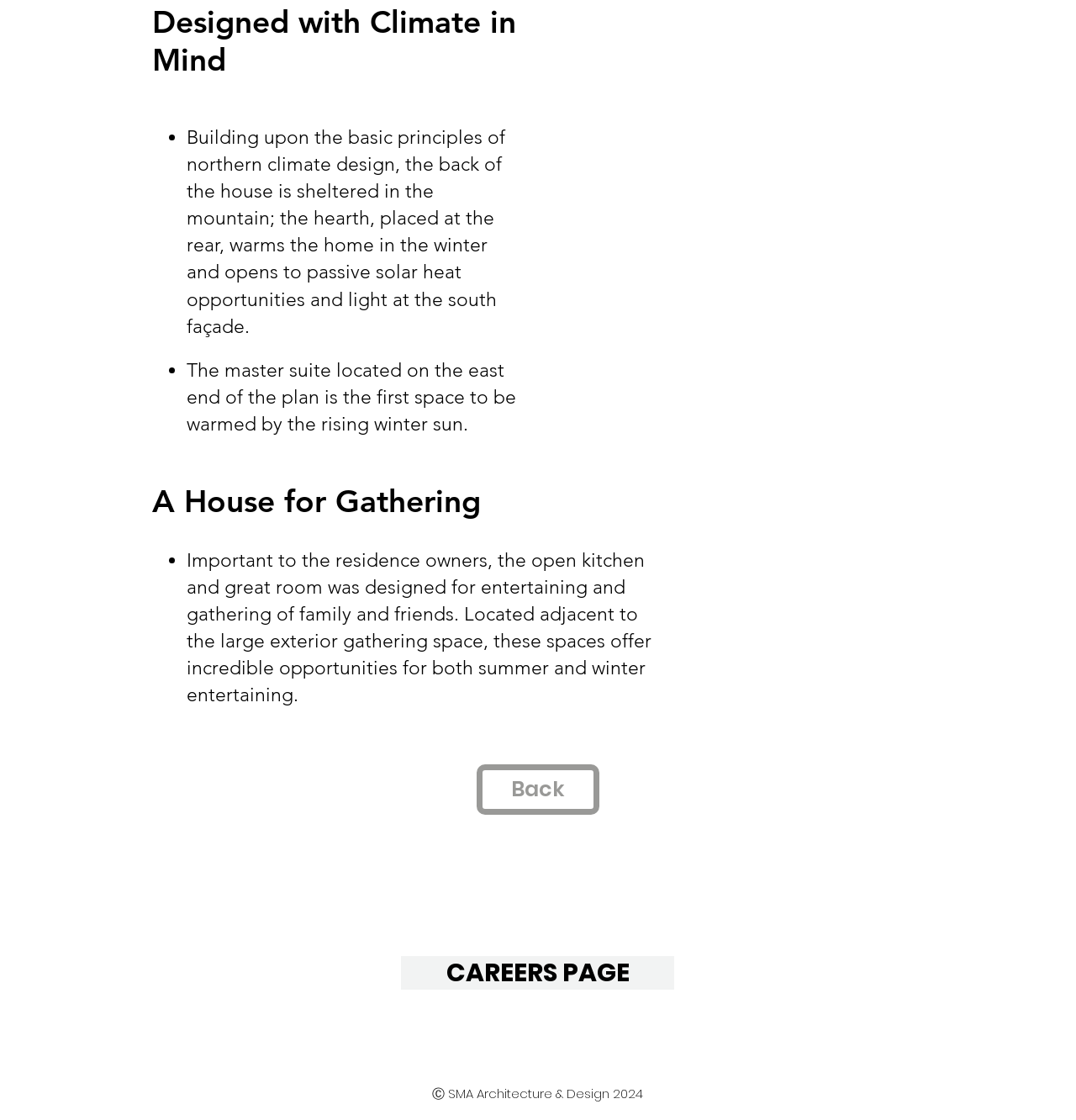Please find the bounding box coordinates in the format (top-left x, top-left y, bottom-right x, bottom-right y) for the given element description. Ensure the coordinates are floating point numbers between 0 and 1. Description: CAREERS PAGE

[0.373, 0.854, 0.627, 0.884]